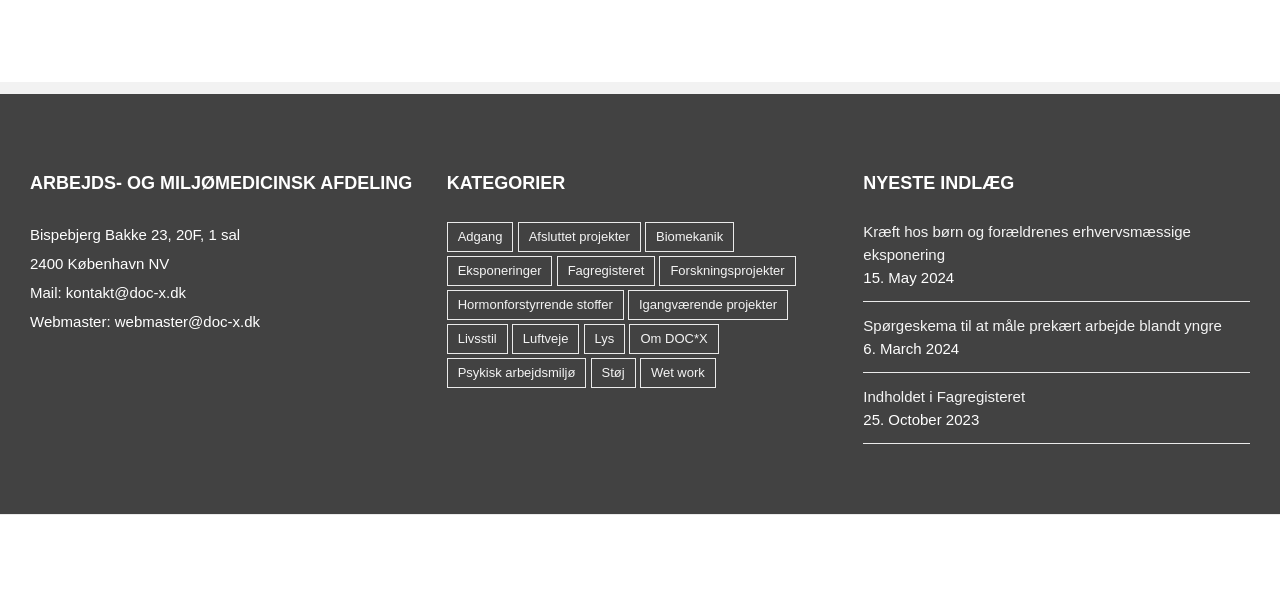Provide the bounding box coordinates of the area you need to click to execute the following instruction: "Go to Om DOC*X".

[0.492, 0.54, 0.561, 0.59]